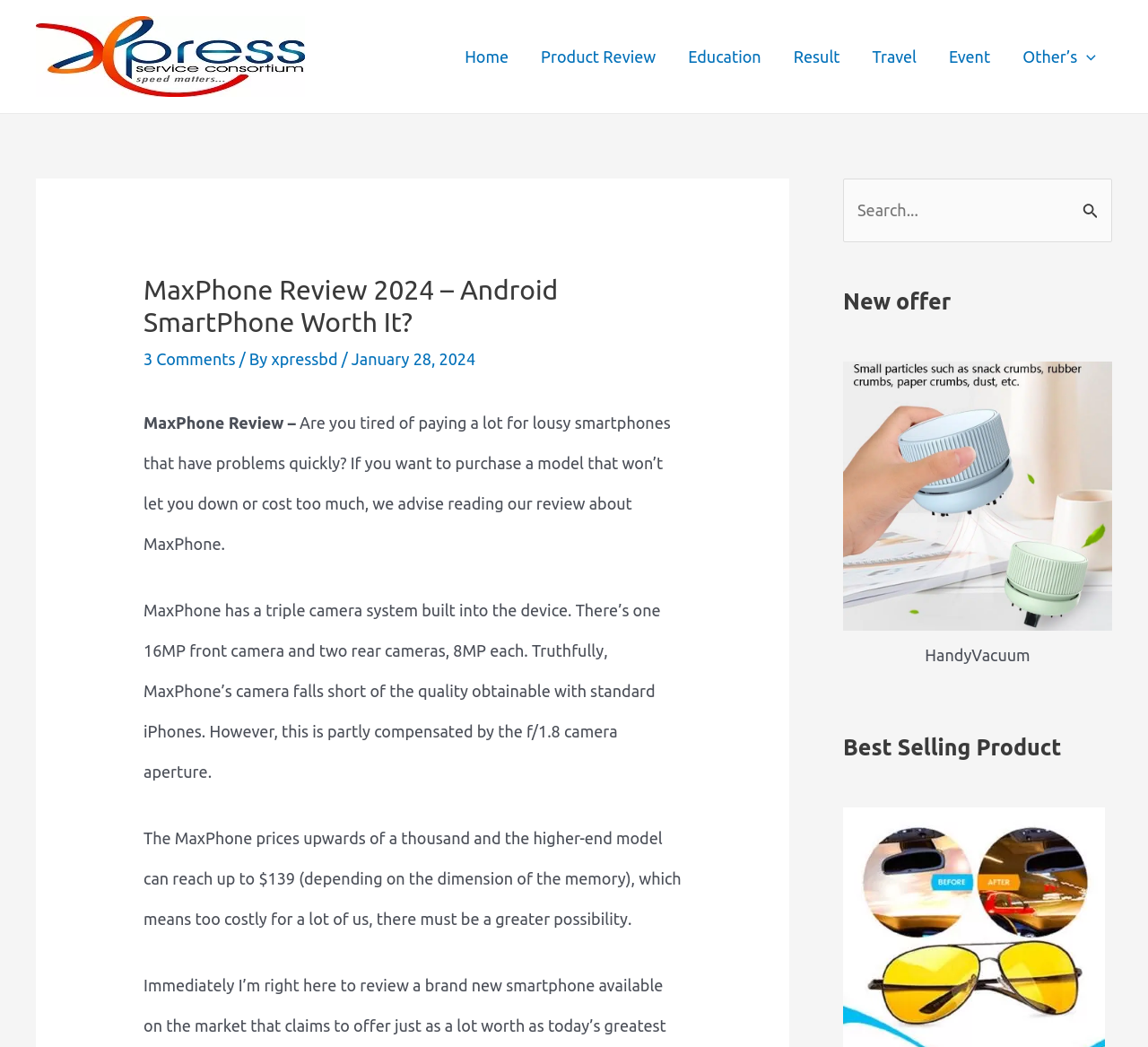Identify the bounding box coordinates of the clickable section necessary to follow the following instruction: "Click on the 'Product Review' link". The coordinates should be presented as four float numbers from 0 to 1, i.e., [left, top, right, bottom].

[0.457, 0.024, 0.585, 0.084]